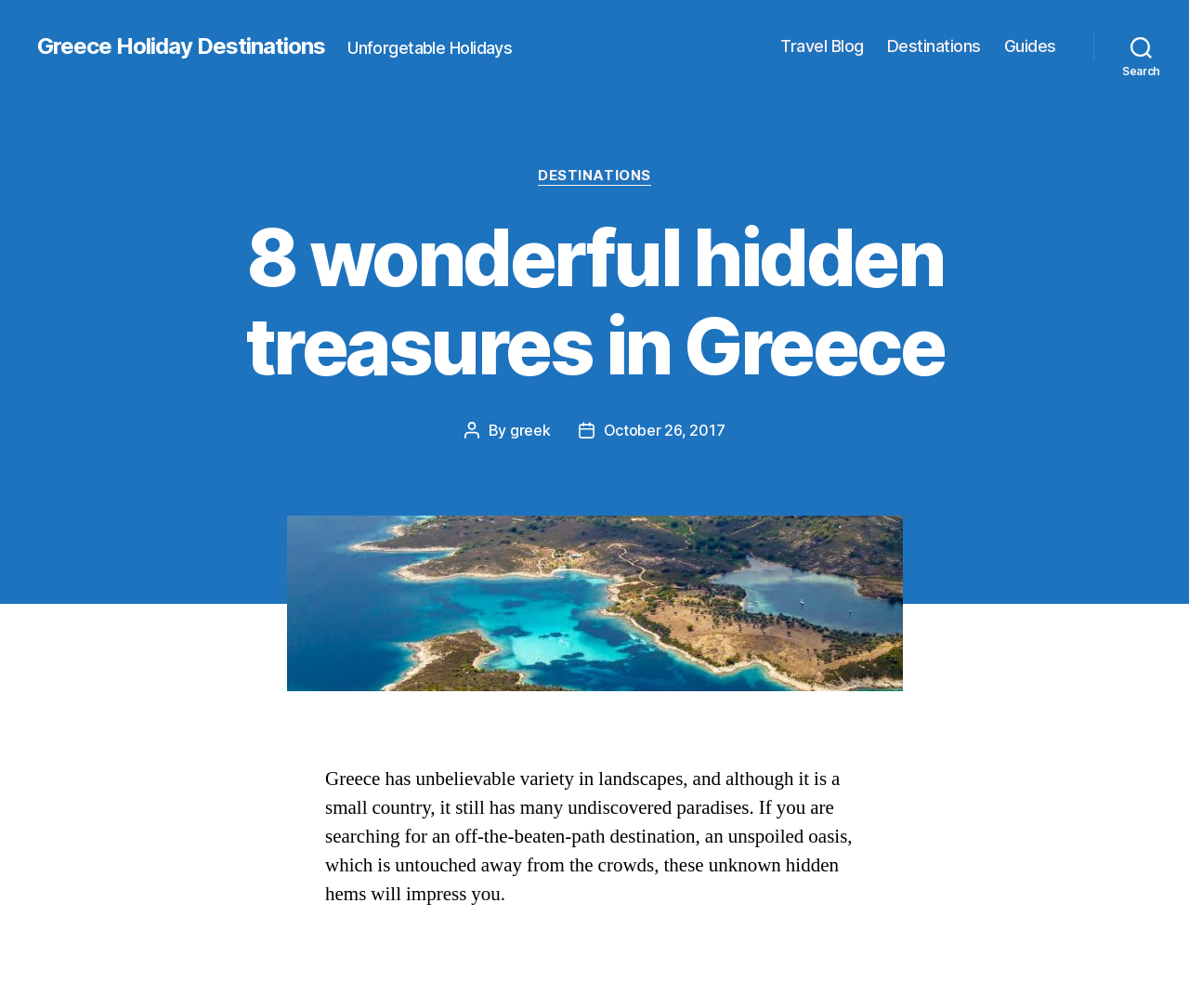Give a detailed overview of the webpage's appearance and contents.

The webpage is about Greece Holiday Destinations, specifically highlighting 8 wonderful hidden treasures in Greece. At the top left, there is a link to "Greece Holiday Destinations" and a static text "Unforgetable Holidays" next to it. On the top right, there is a horizontal navigation menu with three links: "Travel Blog", "Destinations", and "Guides". A search button is located at the top right corner.

Below the navigation menu, there is a header section with a title "8 wonderful hidden treasures in Greece" in a large font. The author's name, "greek", and the post date, "October 26, 2017", are displayed below the title.

On the left side of the page, there is a large image of the Vourvourou islands. To the right of the image, there is a descriptive text about Greece's varied landscapes and undiscovered paradises, which serves as an introduction to the hidden treasures in Greece.

Overall, the webpage appears to be a travel blog or guide, showcasing Greece's off-the-beaten-path destinations and hidden gems.